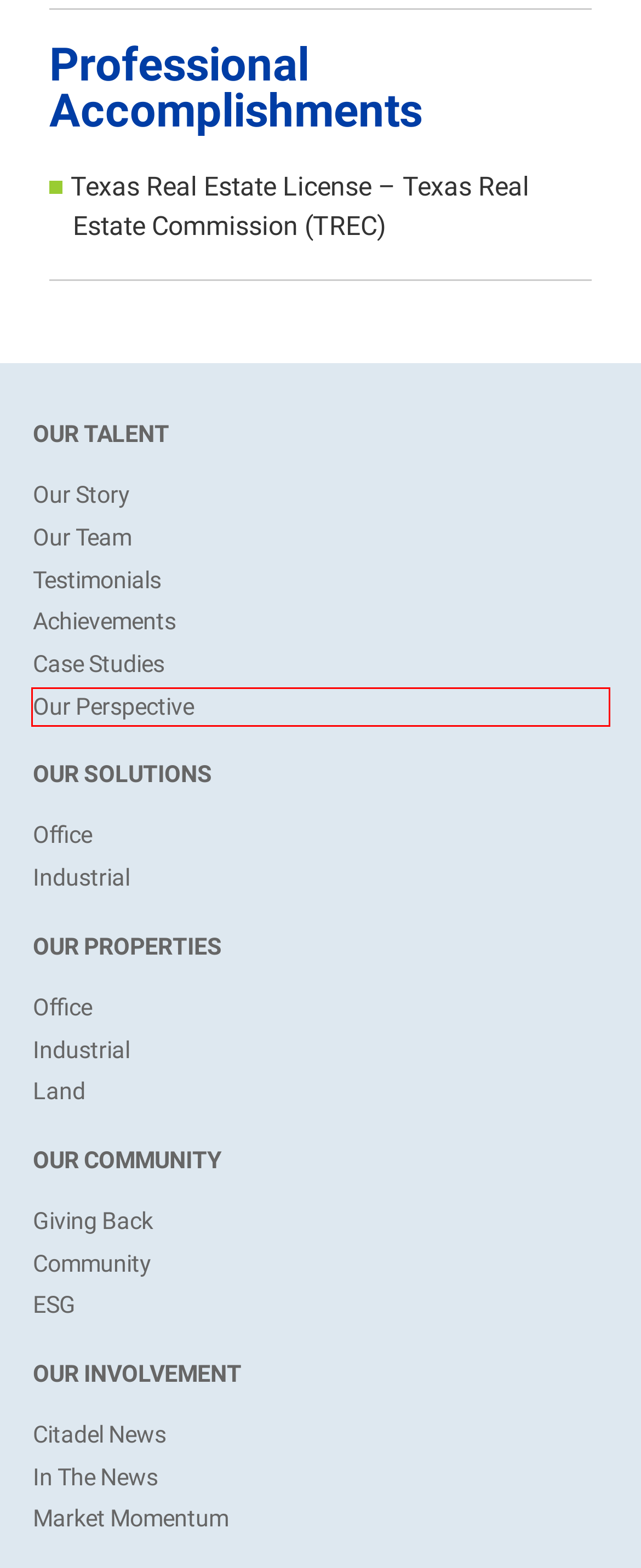You have a screenshot of a webpage with a red rectangle bounding box around a UI element. Choose the best description that matches the new page after clicking the element within the bounding box. The candidate descriptions are:
A. Industrial – Citadel Partners, LLC.
B. Office – Citadel Partners, LLC.
C. Market Momentum – Citadel Partners, LLC.
D. Our Story – Citadel Partners, LLC.
E. Citadel News – Citadel Partners, LLC.
F. Testimonials – Citadel Partners, LLC.
G. ESG – Citadel Partners, LLC.
H. Our Perspective – Citadel Partners, LLC.

H